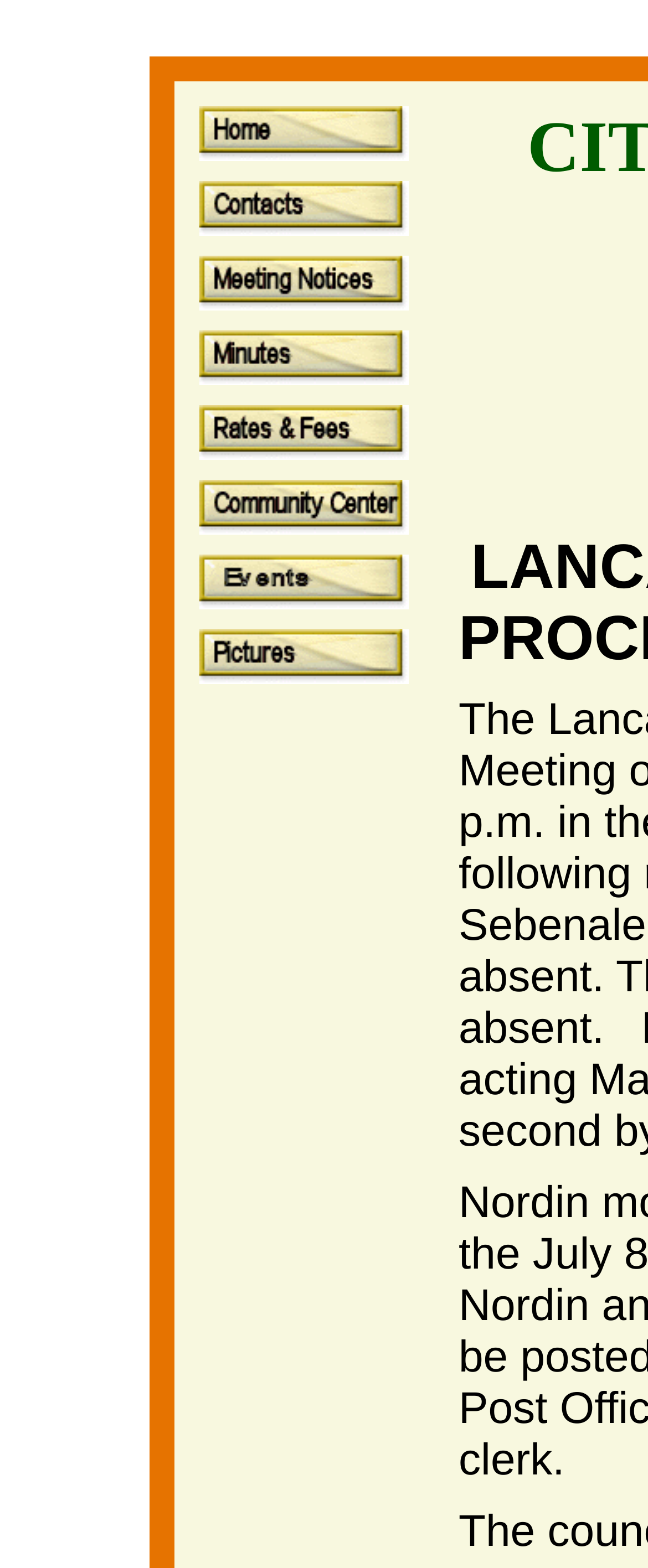Provide a one-word or short-phrase response to the question:
What is the purpose of this webpage?

City of Lancaster Home Page